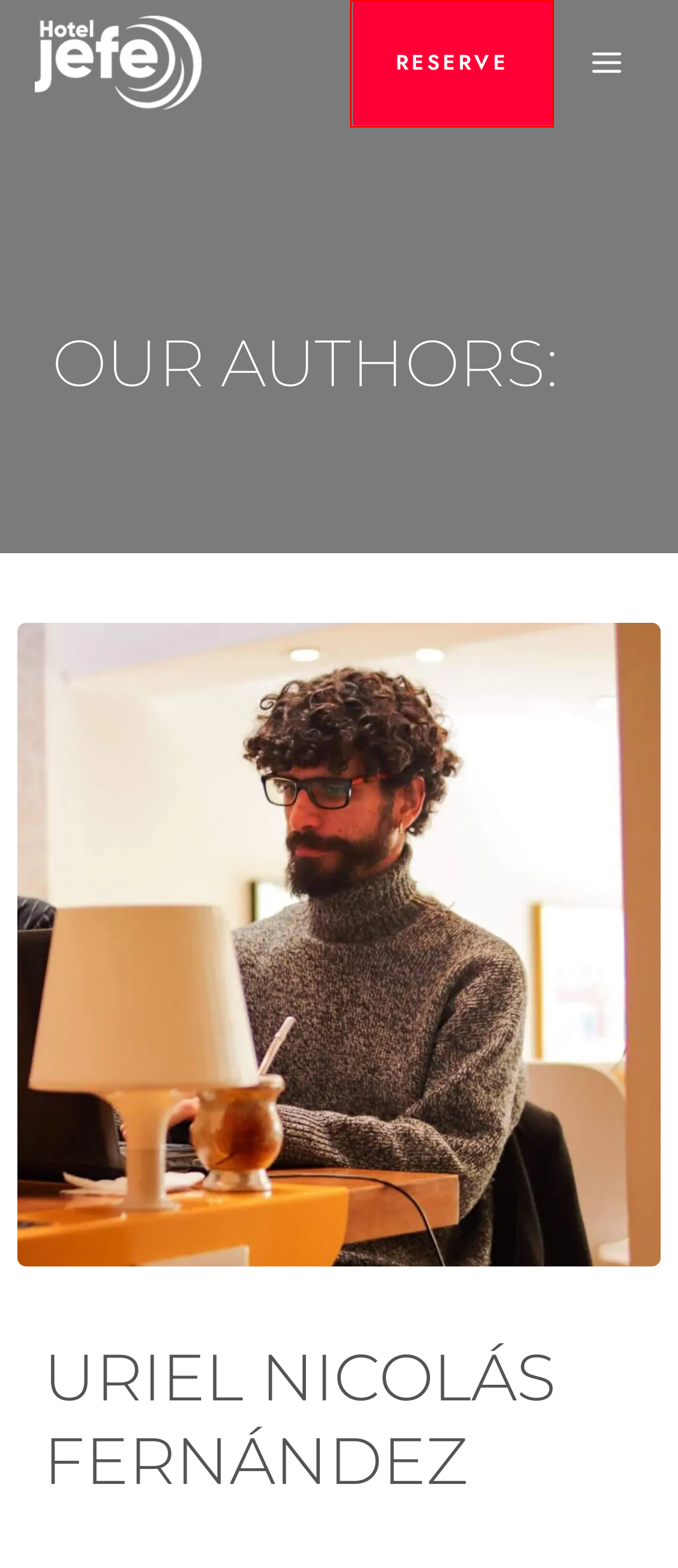You have a screenshot of a webpage with a red bounding box highlighting a UI element. Your task is to select the best webpage description that corresponds to the new webpage after clicking the element. Here are the descriptions:
A. Global Wizards | Your Trusted Software Company In Las Vegas
B. Take The Next Step In Your Career With Hotel Jefe, North Las Vegas
C. North Las Vegas Hotel & Casino Experience | Hotel Jefe
D. Sports In Las Vegas 2023 | Events, Dates And Tickets
E. Customer Rewards | Hotel Jefe
F. Ojos Locos Casino In North Las Vegas | Hotel Jefe
G. Index - Hotel Jefe
H. Contact Us! We Are Here To Help You | Hotel Jefe

G